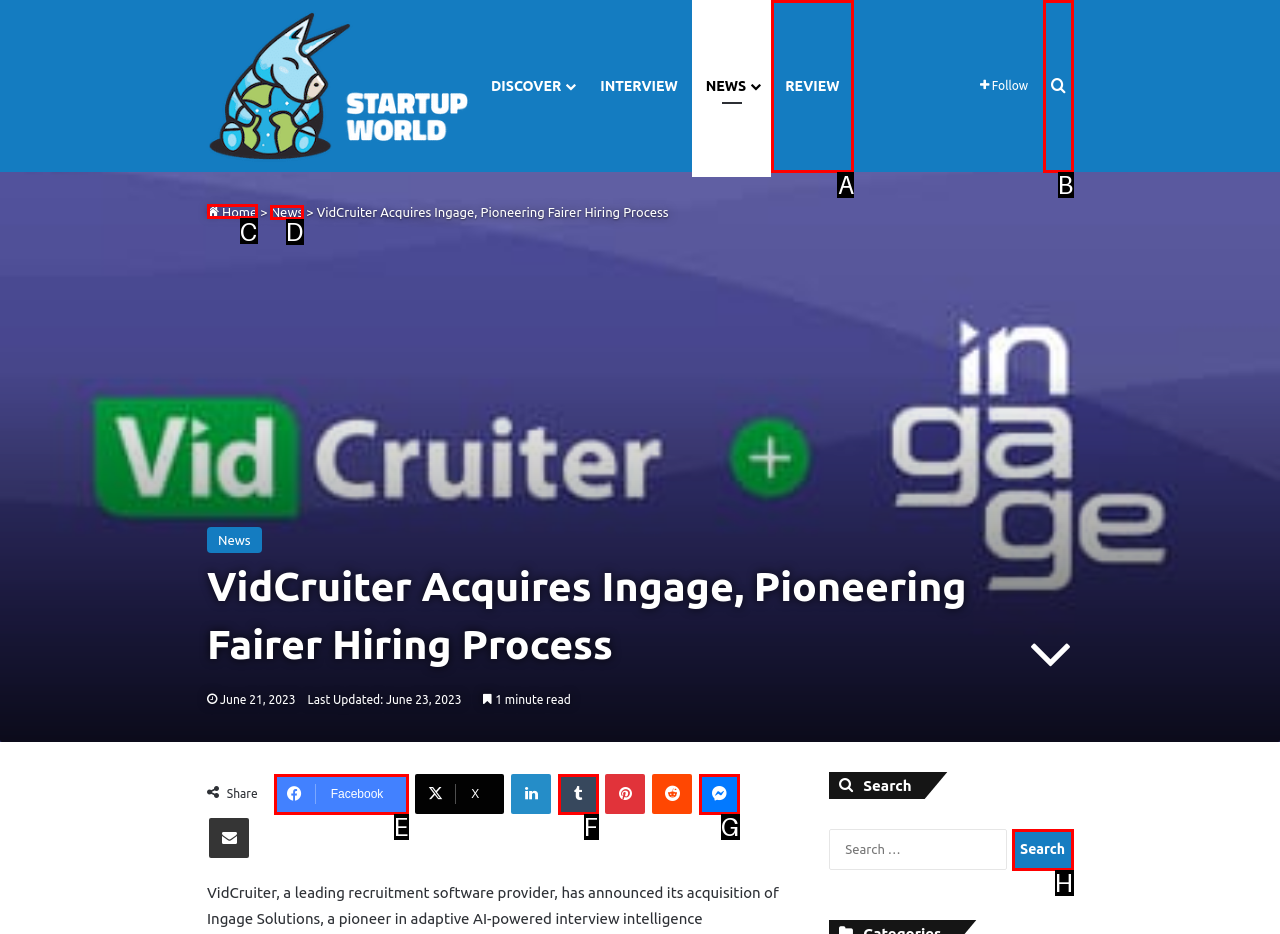Indicate the letter of the UI element that should be clicked to accomplish the task: Click on the 'Home' link. Answer with the letter only.

C